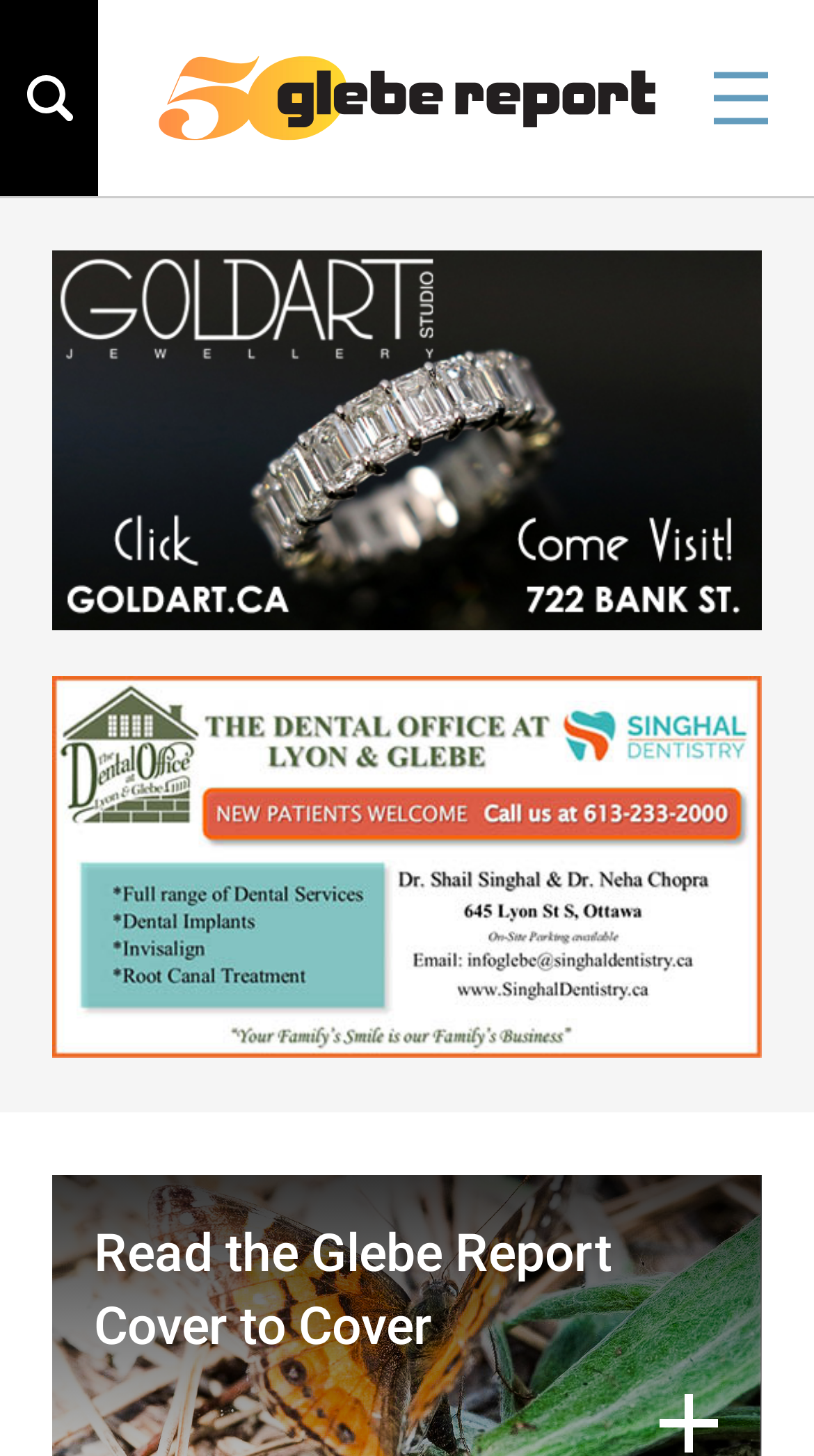Please give a succinct answer using a single word or phrase:
What is the position of the 'Glebe Report' link?

Top left